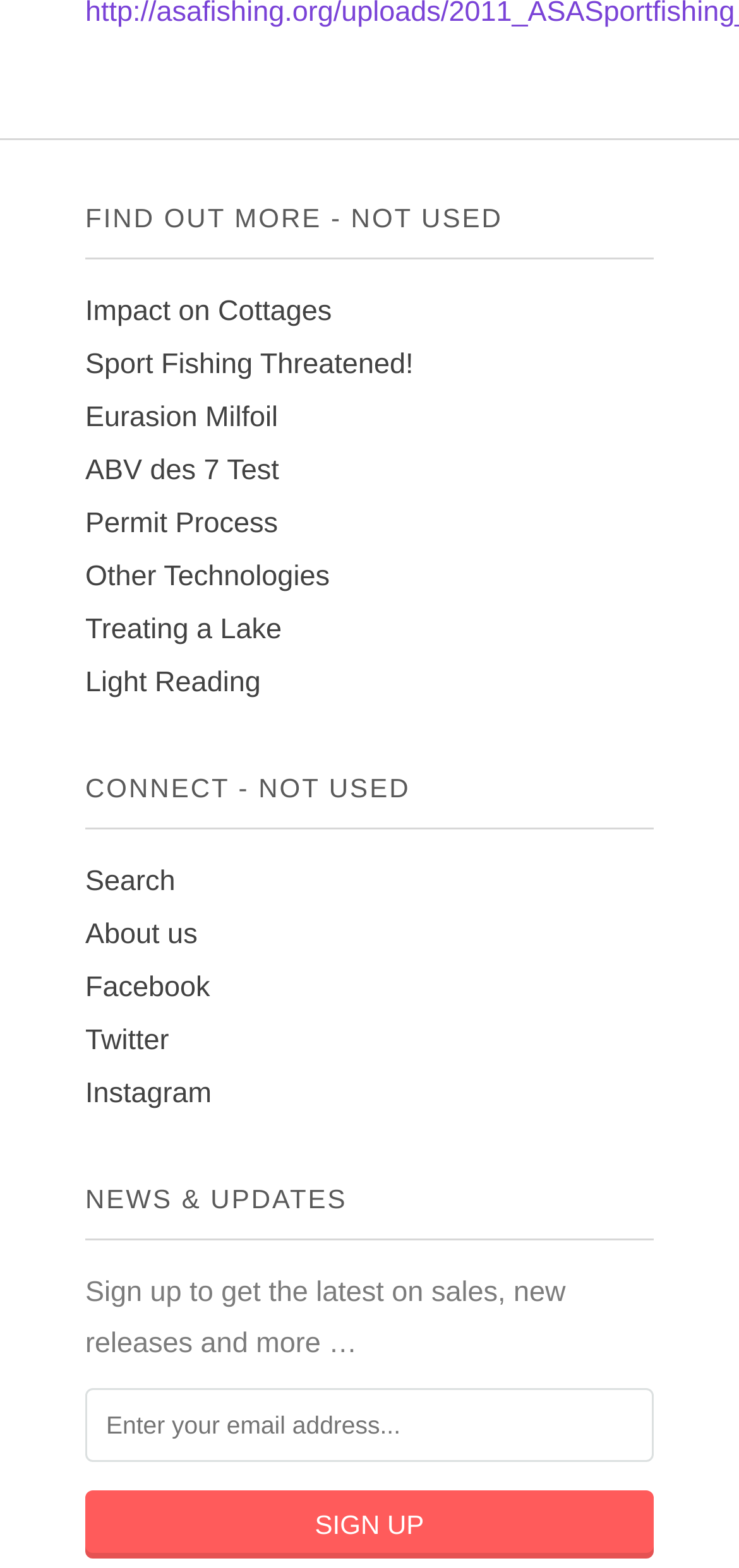Given the element description, predict the bounding box coordinates in the format (top-left x, top-left y, bottom-right x, bottom-right y). Make sure all values are between 0 and 1. Here is the element description: Search

[0.115, 0.551, 0.237, 0.572]